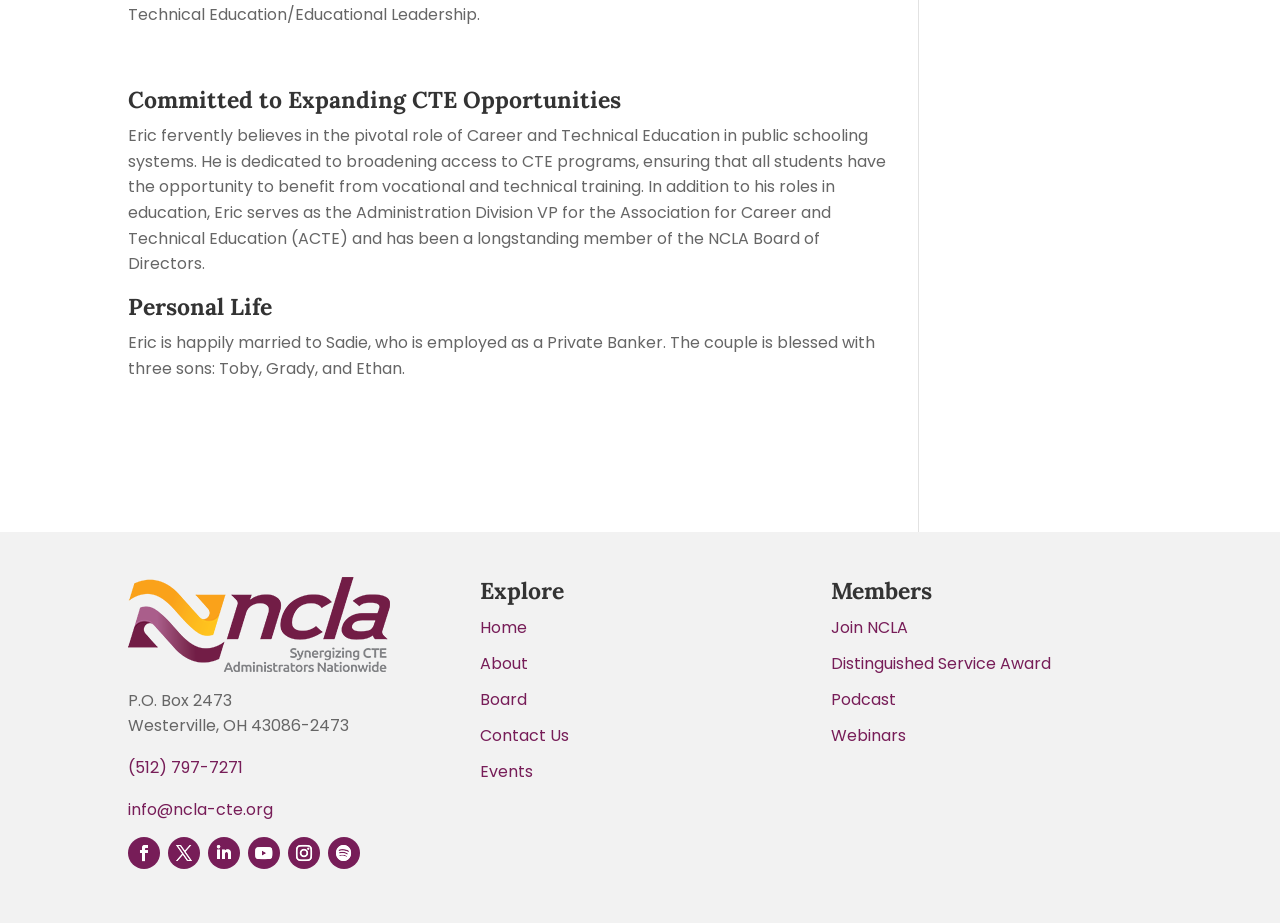Please mark the bounding box coordinates of the area that should be clicked to carry out the instruction: "Check the 'What’s Available' column".

None